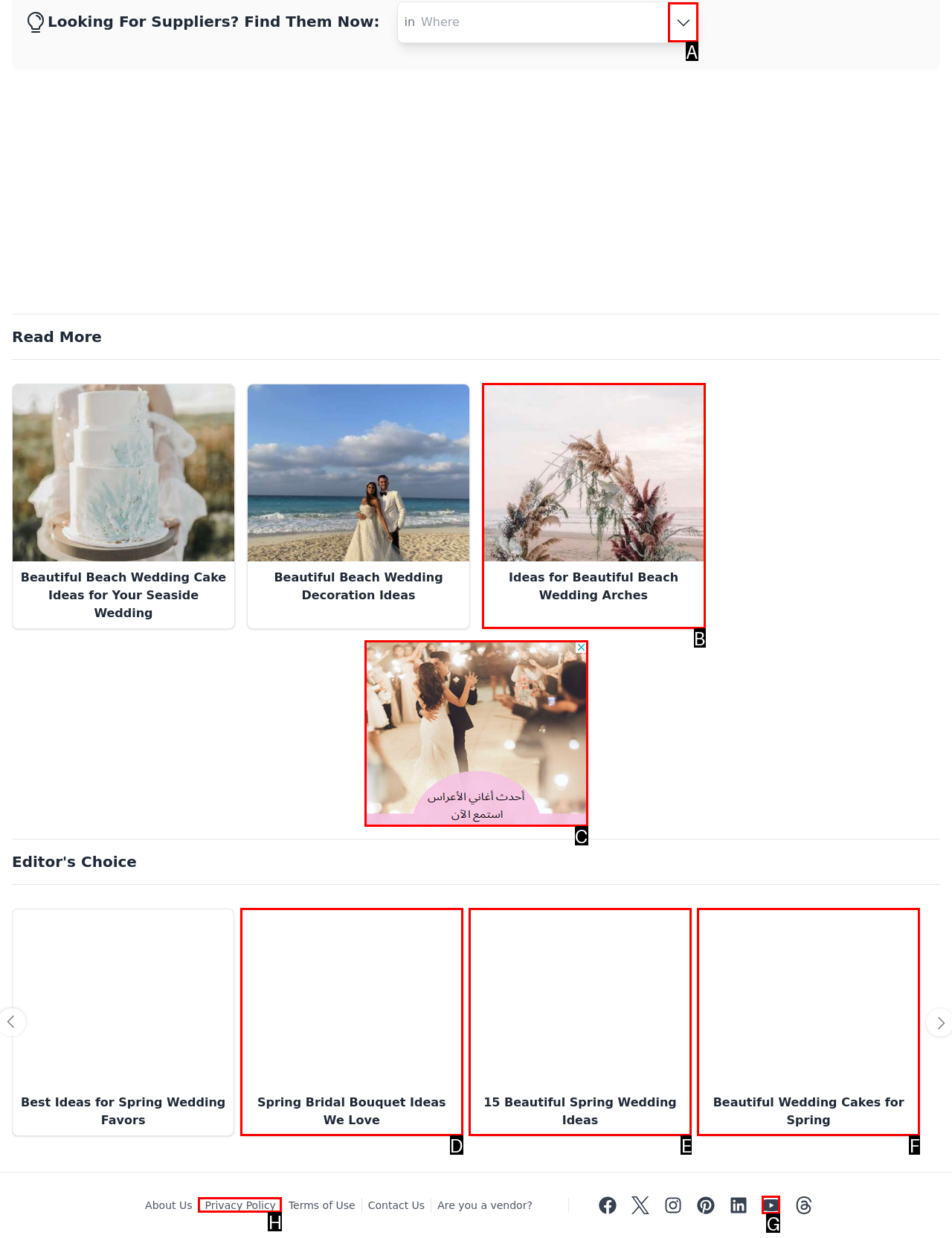Identify the HTML element I need to click to complete this task: Open combobox options Provide the option's letter from the available choices.

A